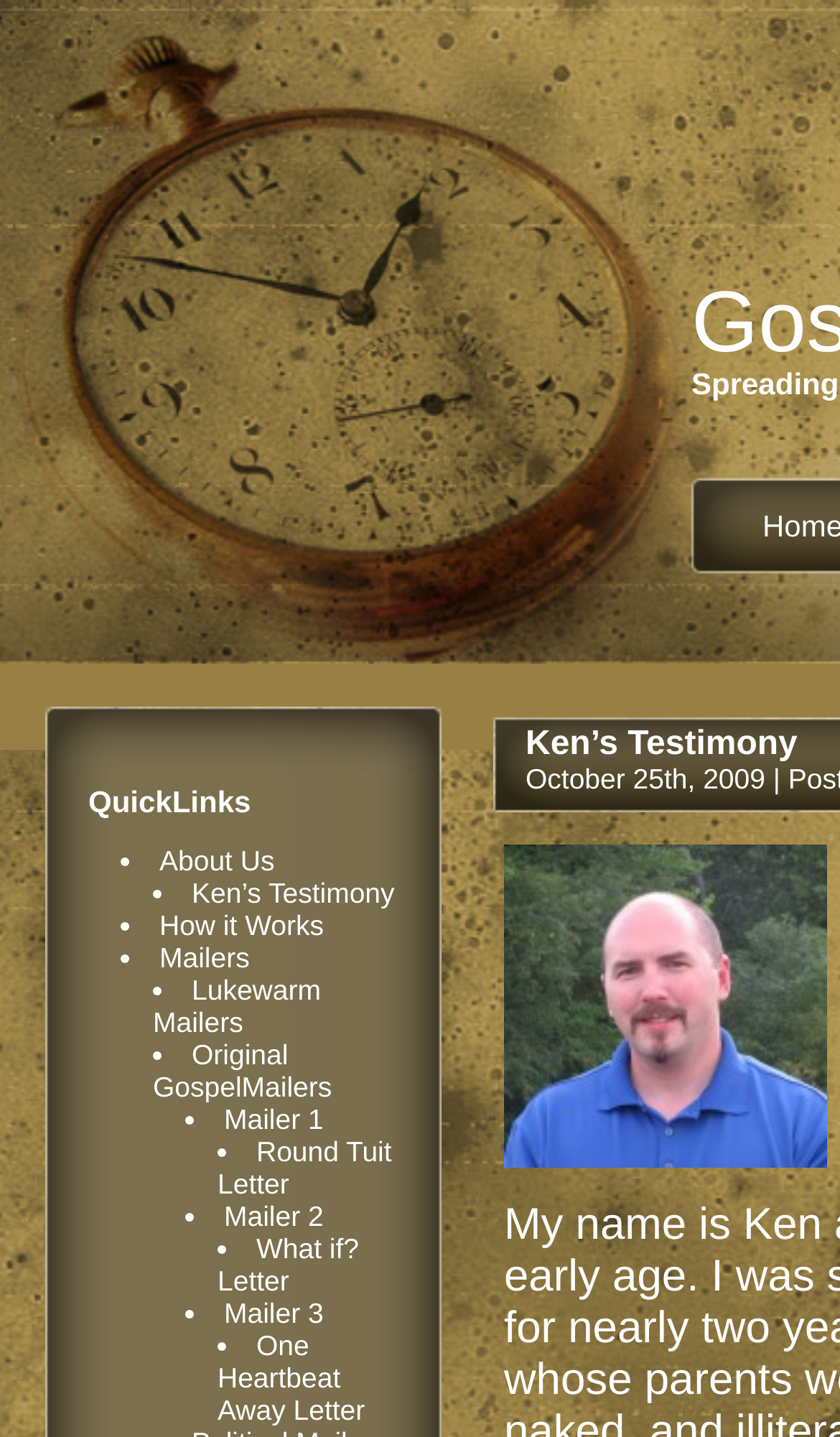How many mailers are listed on the webpage?
Based on the image, provide your answer in one word or phrase.

5